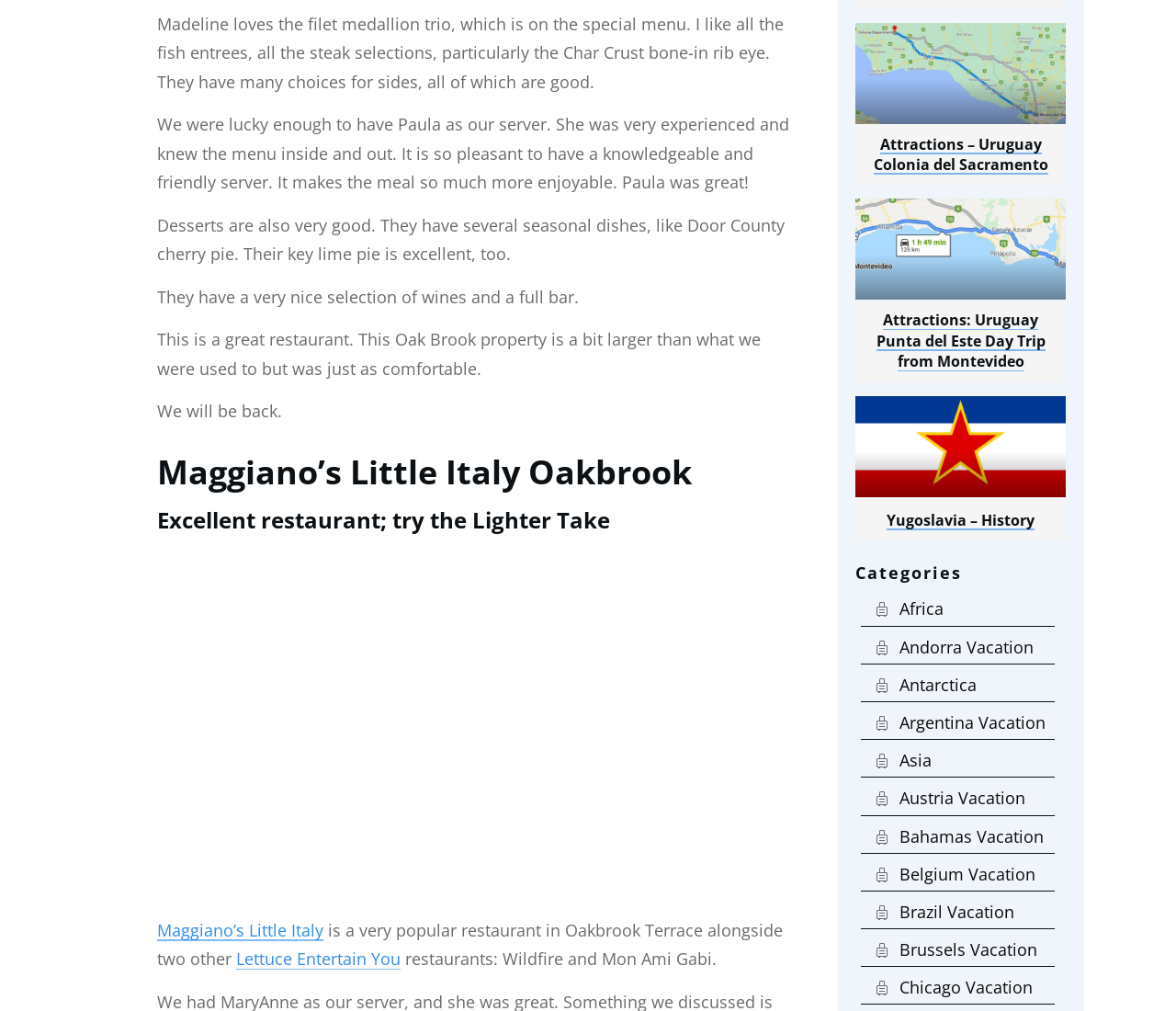Identify the bounding box for the given UI element using the description provided. Coordinates should be in the format (top-left x, top-left y, bottom-right x, bottom-right y) and must be between 0 and 1. Here is the description: parent_node: Yugoslavia – History

[0.727, 0.391, 0.906, 0.491]